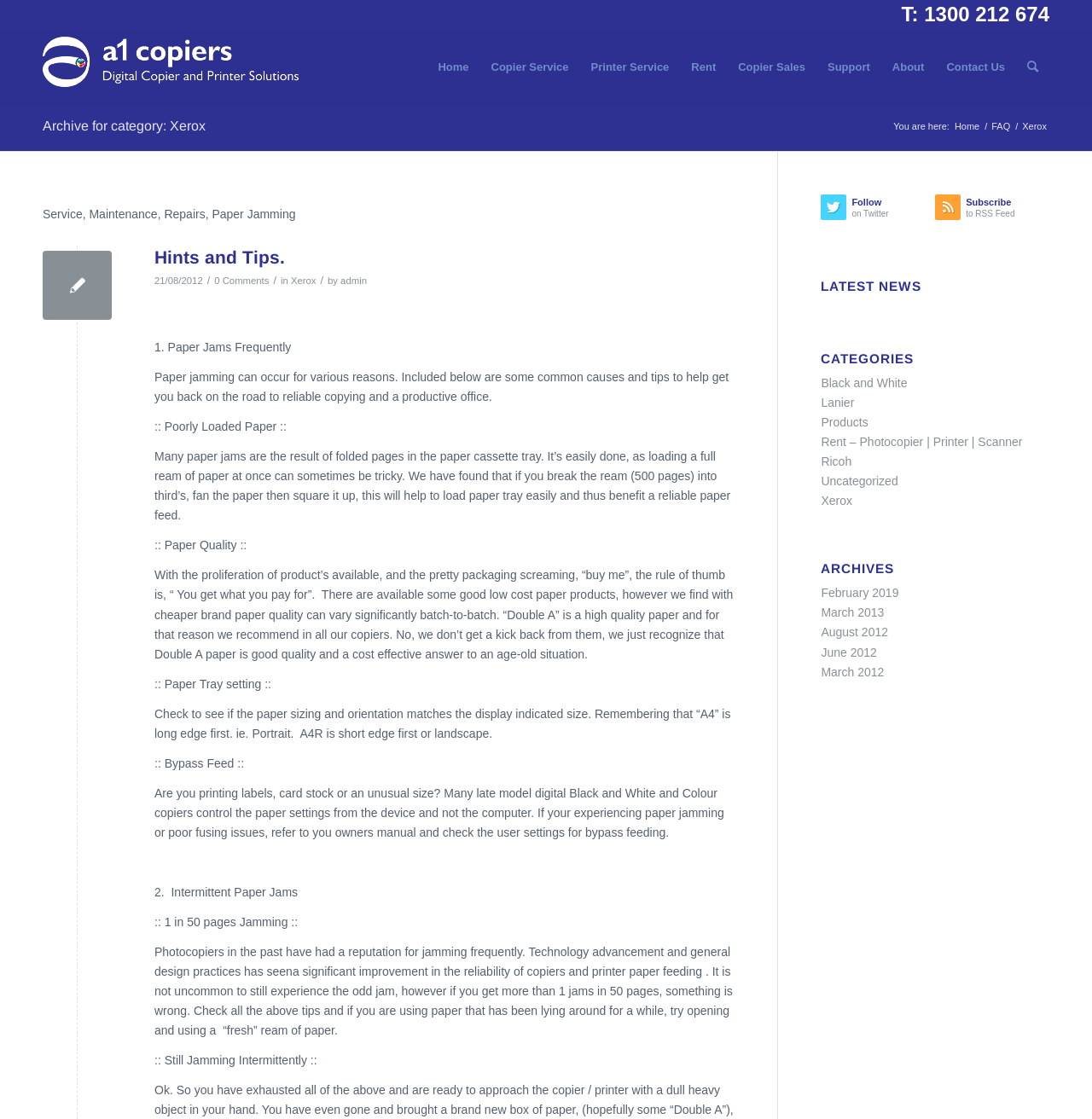What is the recommended paper brand?
Using the information from the image, answer the question thoroughly.

The webpage recommends using 'Double A' paper brand, stating that it is a high-quality paper and a cost-effective solution to prevent paper jamming.